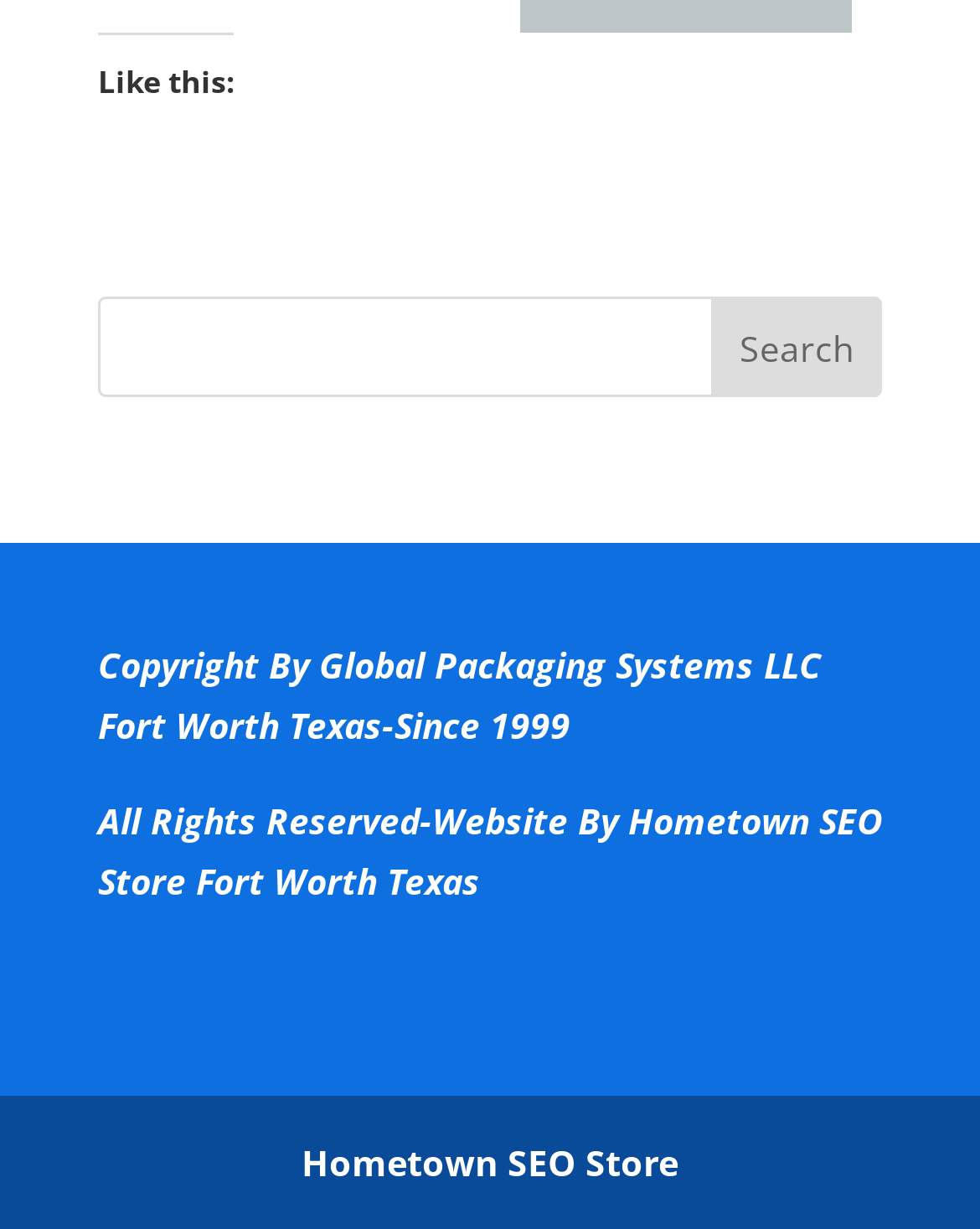Carefully examine the image and provide an in-depth answer to the question: What is the company name associated with the website?

The static text at the bottom of the webpage with a bounding box of [0.1, 0.522, 0.838, 0.609] has the text 'Copyright By Global Packaging Systems LLC Fort Worth Texas-', indicating that the company name associated with the website is Global Packaging Systems LLC.